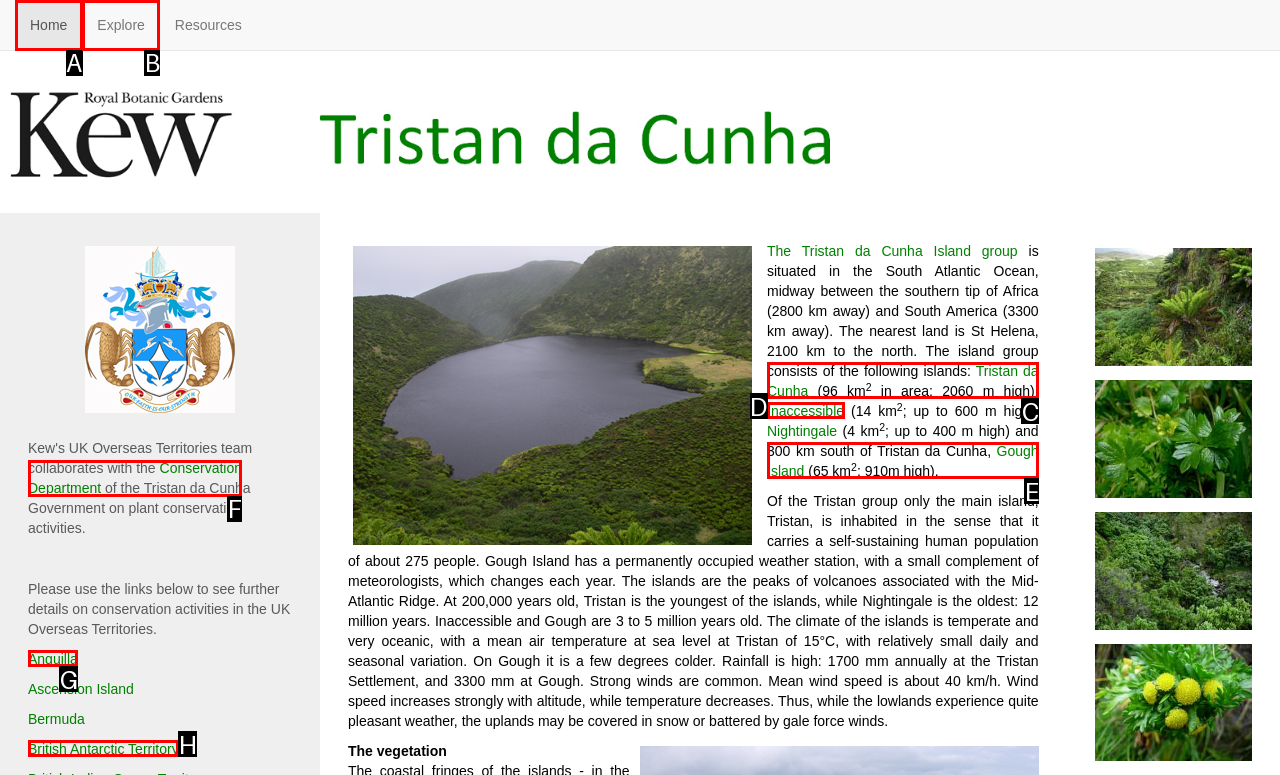Indicate which UI element needs to be clicked to fulfill the task: Explore the 'Conservation Department' of the Tristan da Cunha Government
Answer with the letter of the chosen option from the available choices directly.

F